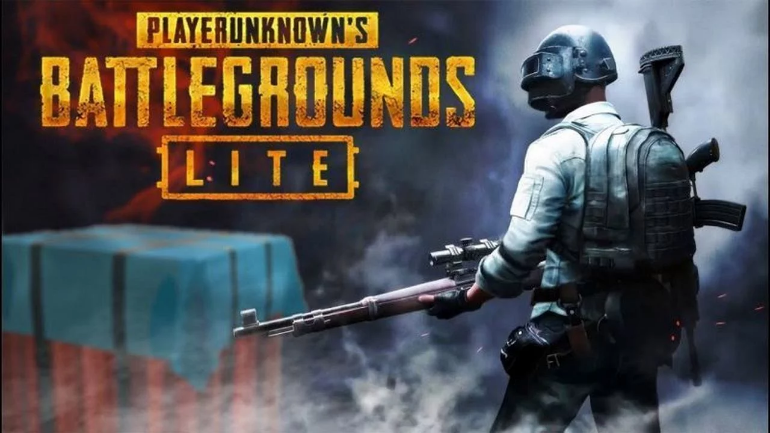Consider the image and give a detailed and elaborate answer to the question: 
What is the atmosphere in the background of the image?

The background of the image is filled with a smoky atmosphere, which enhances the intensity of the scene and creates a sense of tension and drama.